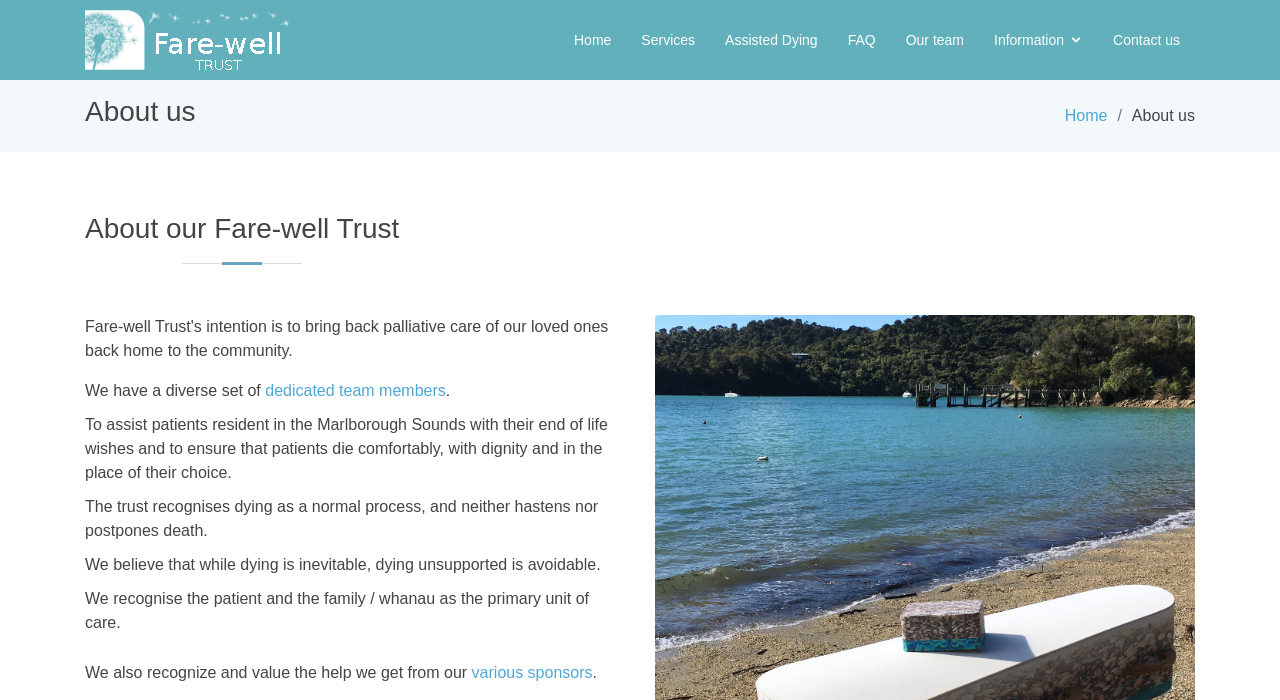Generate a thorough caption detailing the webpage content.

The webpage is about Fare-well Trust, an organization that provides end-of-life care services. At the top left corner, there is a Farewell Trust logo, which is an image linked to the organization's homepage. 

Below the logo, there is a navigation menu with seven links: Home, Services, Assisted Dying, FAQ, Our team, Information, and Contact us. These links are positioned horizontally, with Home on the left and Contact us on the right.

On the left side of the page, there is a section about the organization. It starts with a heading "About us" followed by a link to the Home page. Below that, there is another heading "About our Fare-well Trust" which introduces the organization's mission and values.

The main content of the page is a paragraph of text that describes the organization's goals and principles. It explains that the trust aims to assist patients in the Marlborough Sounds with their end-of-life wishes, ensuring they die comfortably and with dignity. The text also outlines the organization's values, including recognizing dying as a normal process and believing that dying unsupported is avoidable.

There are five paragraphs of text in total, each describing a different aspect of the organization's mission and values. The text is positioned on the left side of the page, with a consistent margin from the top and left edges. There are also two links embedded in the text, one to "dedicated team members" and another to "various sponsors".